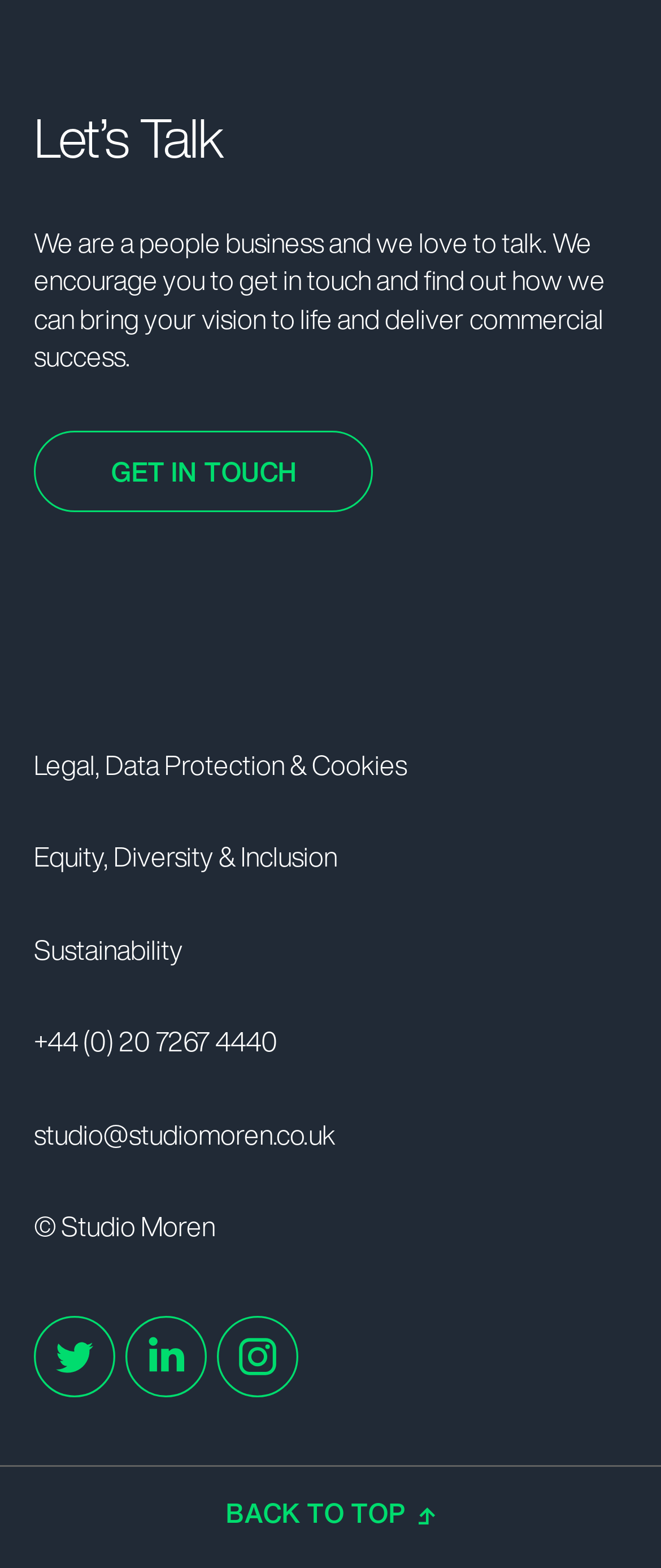What is the company's vision?
Based on the image, please offer an in-depth response to the question.

The company's vision is mentioned in the StaticText element 'We are a people business and we love to talk. We encourage you to get in touch and find out how we can bring your vision to life and deliver commercial success.' which suggests that the company aims to help clients bring their vision to life.